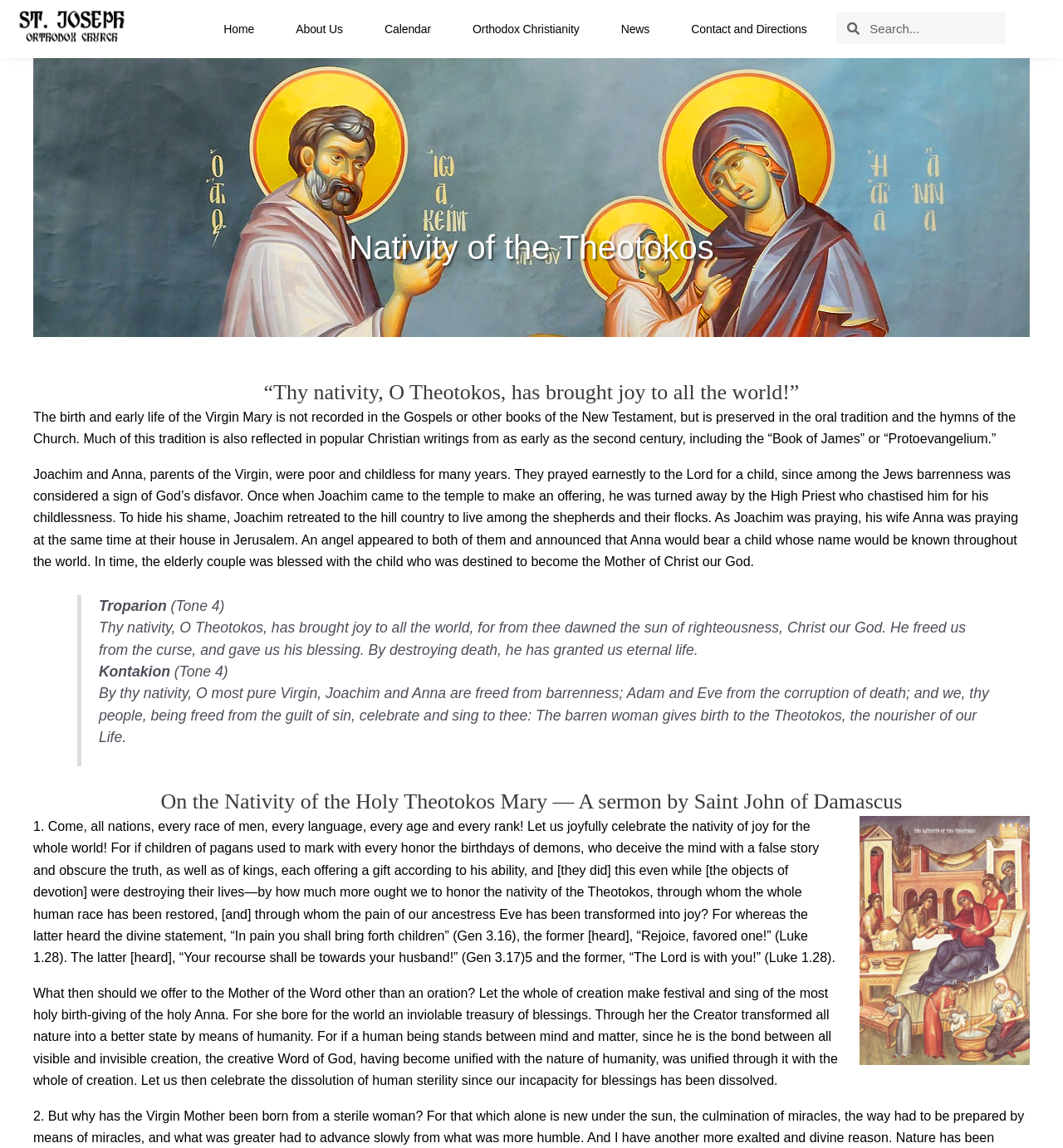What is the occasion being celebrated?
Look at the image and answer with only one word or phrase.

Nativity of the Theotokos